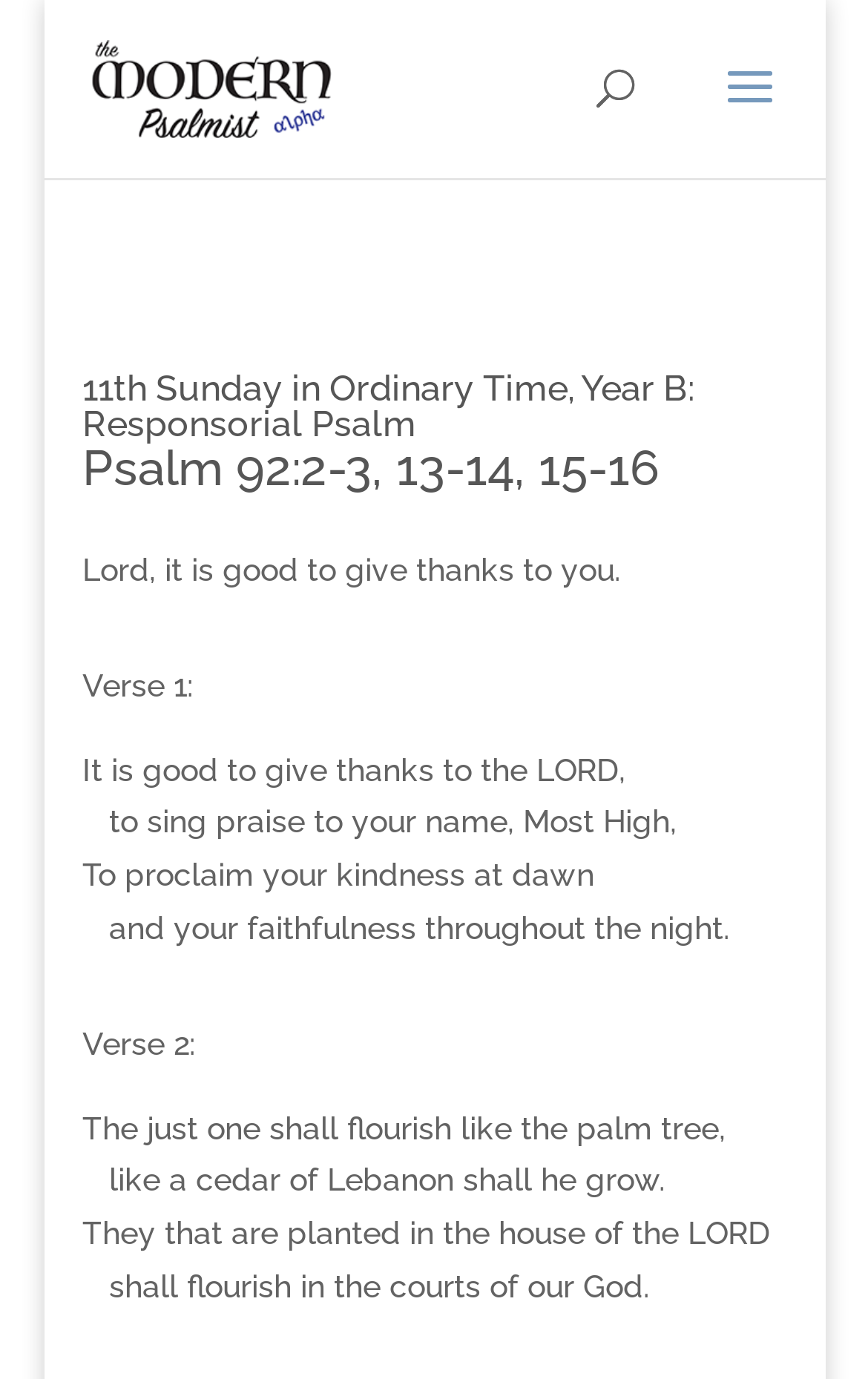What is the name of the website?
Kindly answer the question with as much detail as you can.

The name of the website is 'The Modern Psalmist / El Salmista Moderna', which is indicated by the link element with the text 'The Modern Psalmist / El Salmista Moderna' at the top of the webpage.